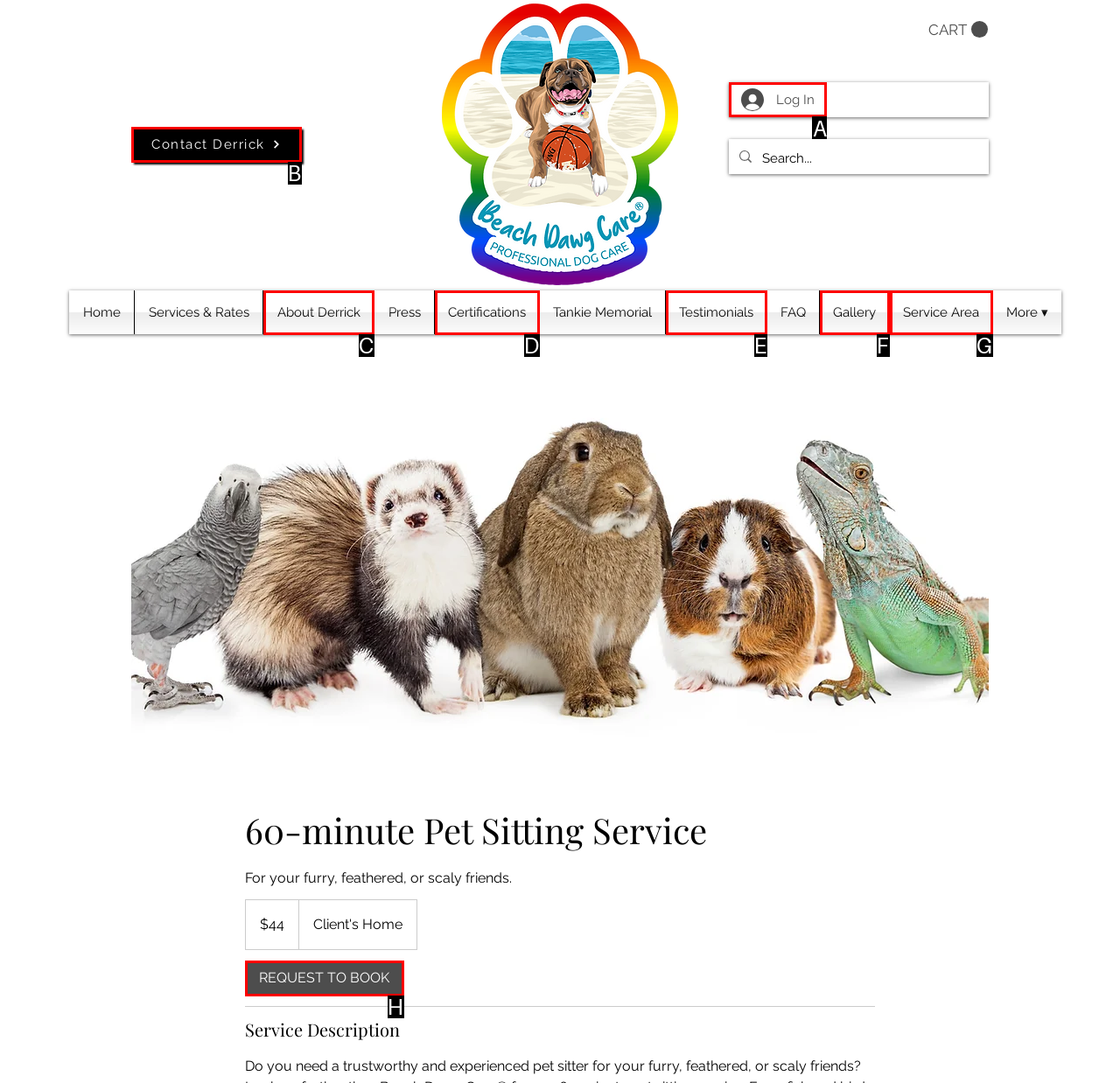Figure out which option to click to perform the following task: Click the 'Log In' button
Provide the letter of the correct option in your response.

A